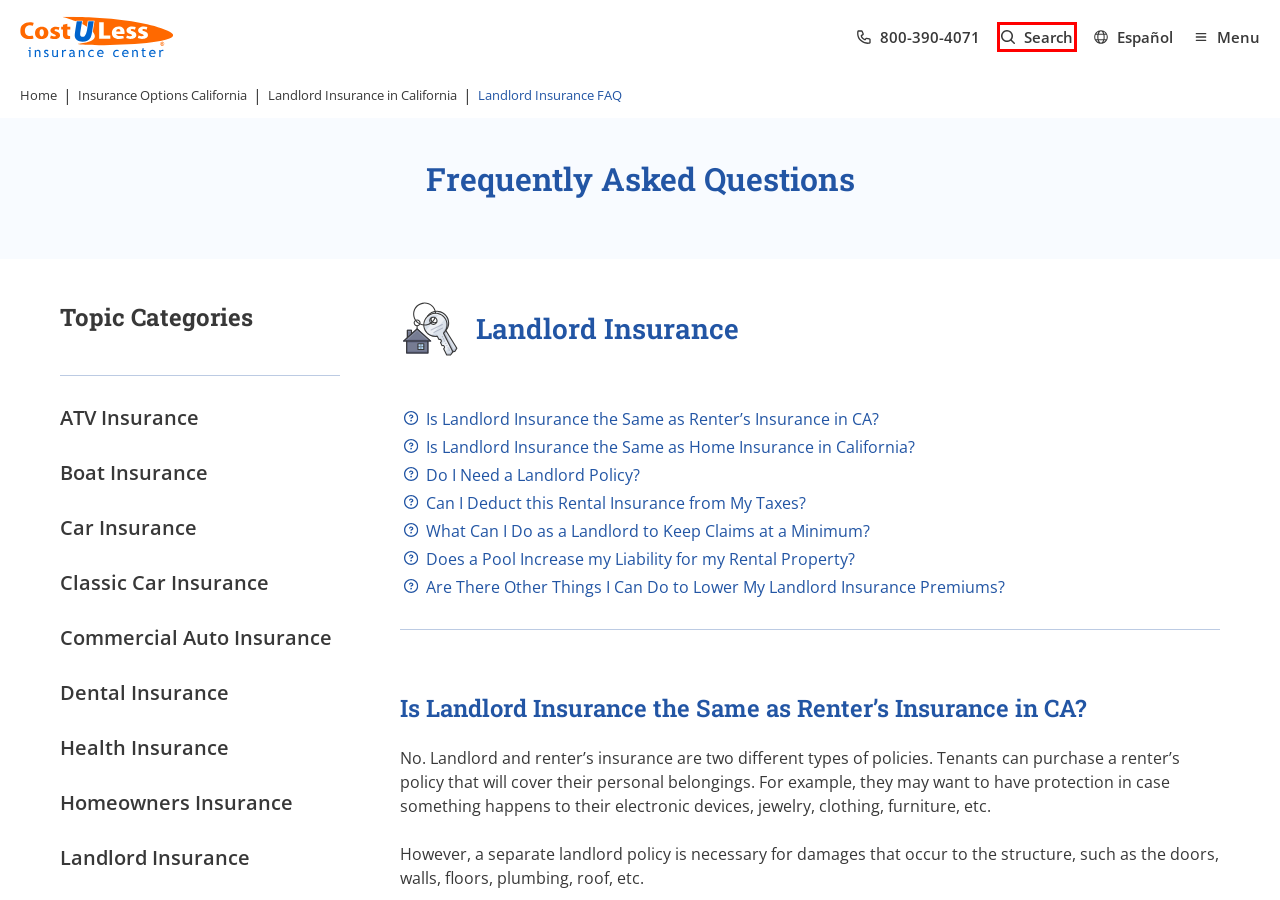Analyze the screenshot of a webpage with a red bounding box and select the webpage description that most accurately describes the new page resulting from clicking the element inside the red box. Here are the candidates:
A. Insurance Options California | Cost-U-Less Insurance
B. Classic Car Insurance FAQs in CA | Cost-U-Less Insurance
C. Commercial Vehicle Insurance FAQs in CA | Cost-U-Less Insurance
D. Cotizaciones de Seguro de Auto Online | Las Mejores Tarifas en California | Ahorra en Auto & Hogar
E. Cheap Health Insurance in California FAQs | Cost-U-Less Insurance
F. Boat Insurance in California FAQ | Cost-U-Less Insurance
G. Cost-U-Less Insurance: California Car Insurance, Home Insurance, and More
H. Search | Cost U Less

H